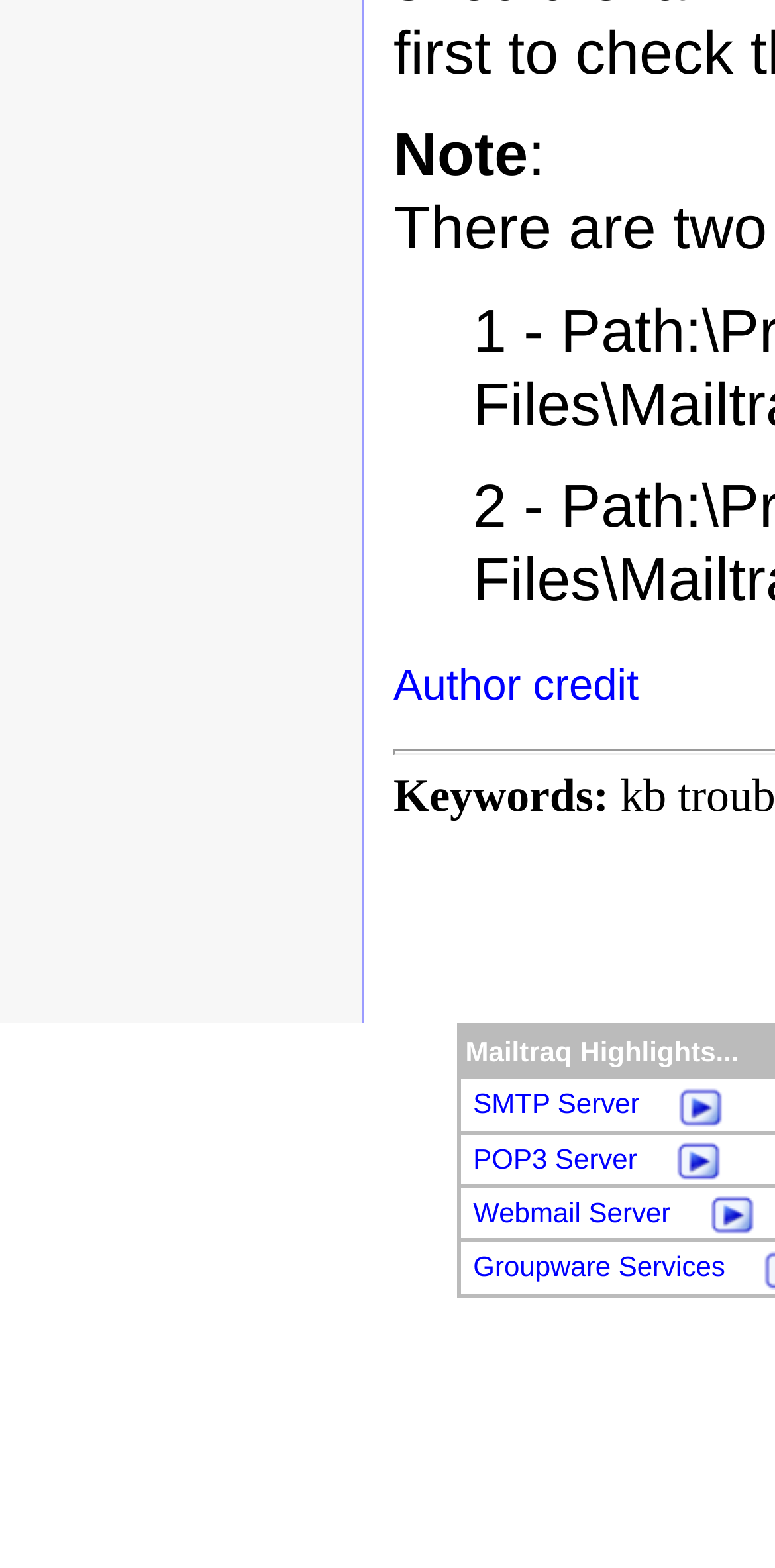How many links are associated with the SMTP Server?
Use the information from the screenshot to give a comprehensive response to the question.

Upon inspecting the webpage, I can see that there are two links associated with the SMTP Server: 'SMTP Server' and 'Mailtraq SMTP email server video'. The second link has a corresponding image.